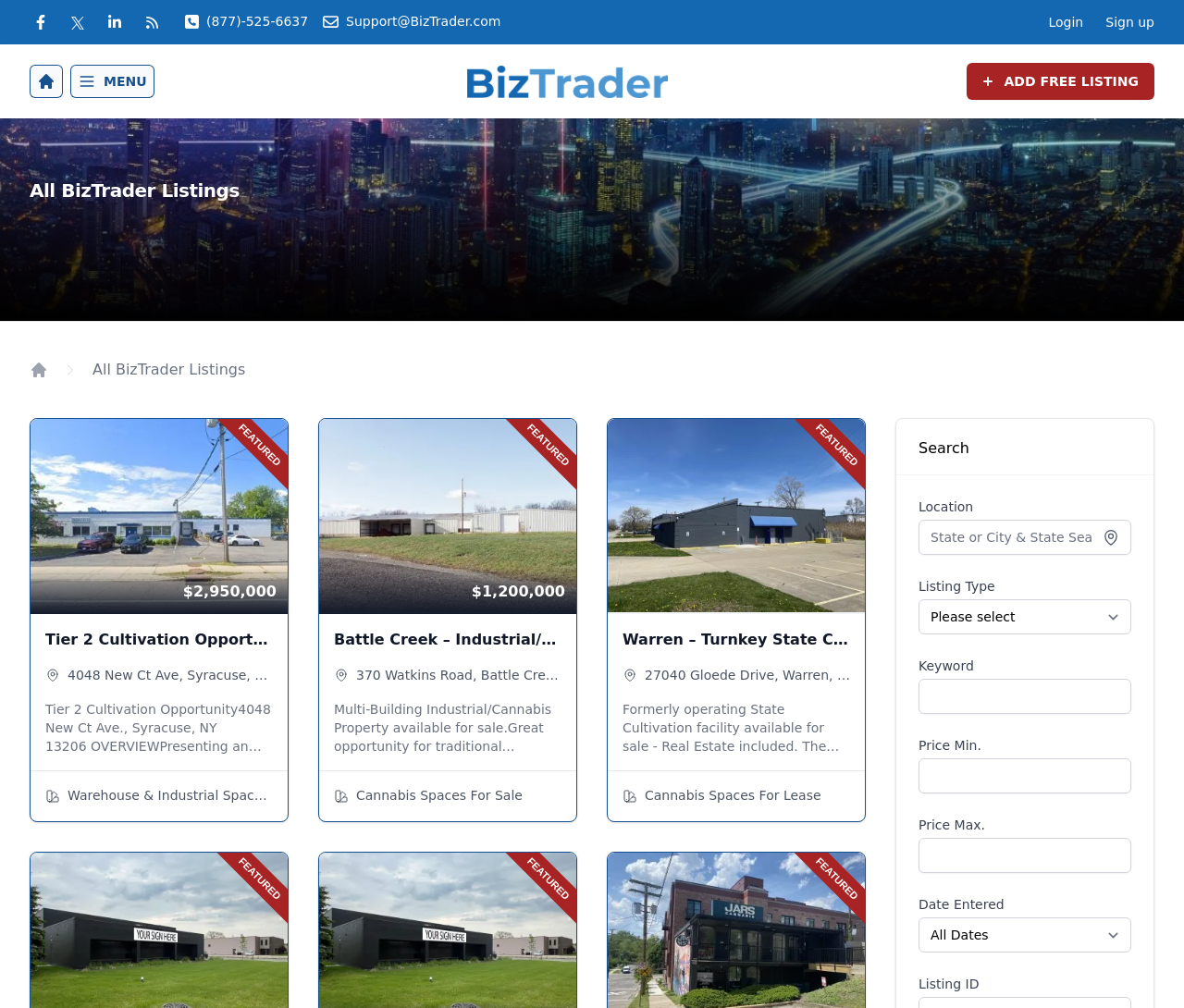Please determine the bounding box of the UI element that matches this description: MENU. The coordinates should be given as (top-left x, top-left y, bottom-right x, bottom-right y), with all values between 0 and 1.

[0.059, 0.064, 0.13, 0.097]